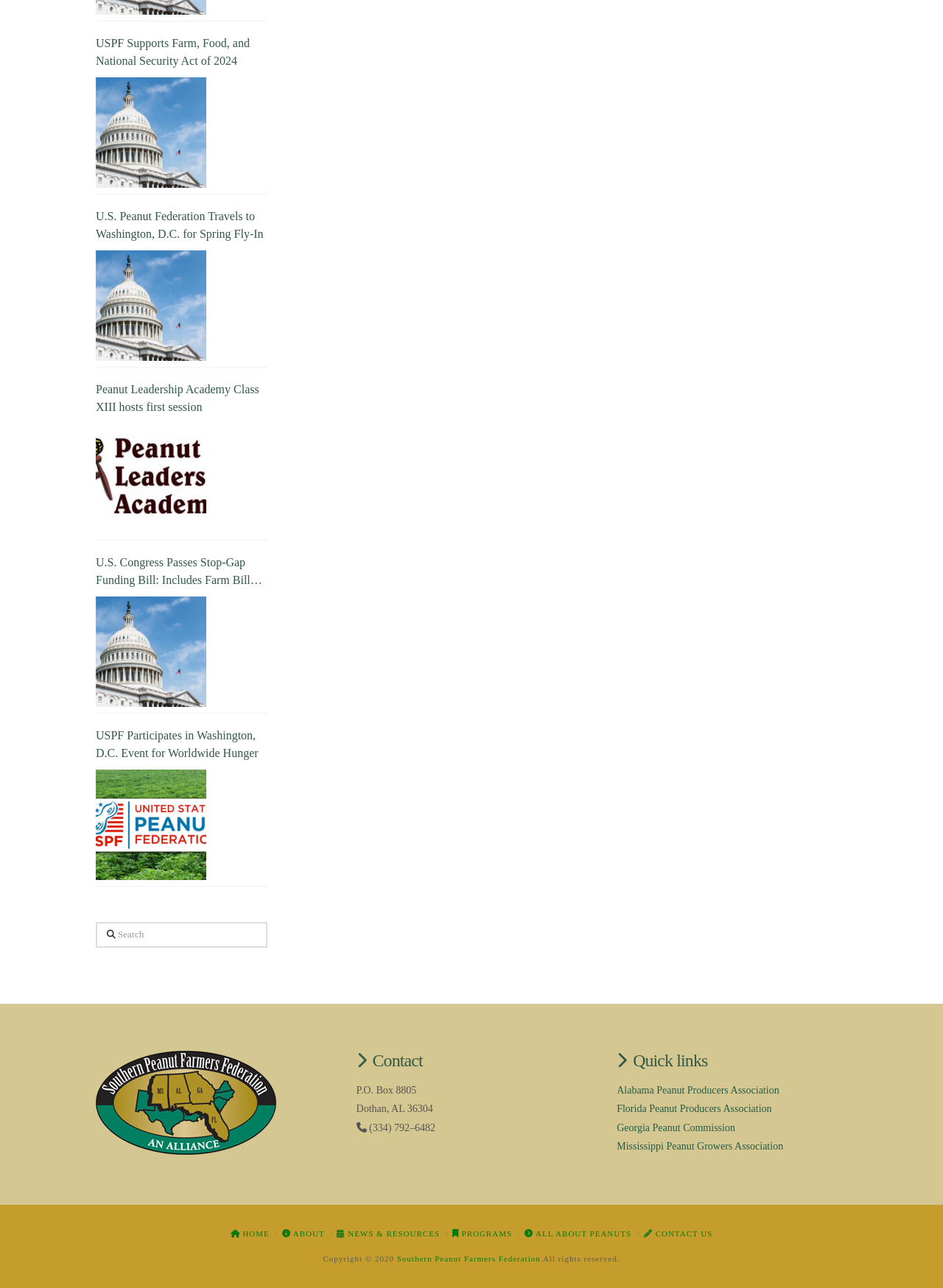Answer the following query concisely with a single word or phrase:
What is the name of the organization listed at the bottom of the webpage?

Southern Peanut Farmers Federation